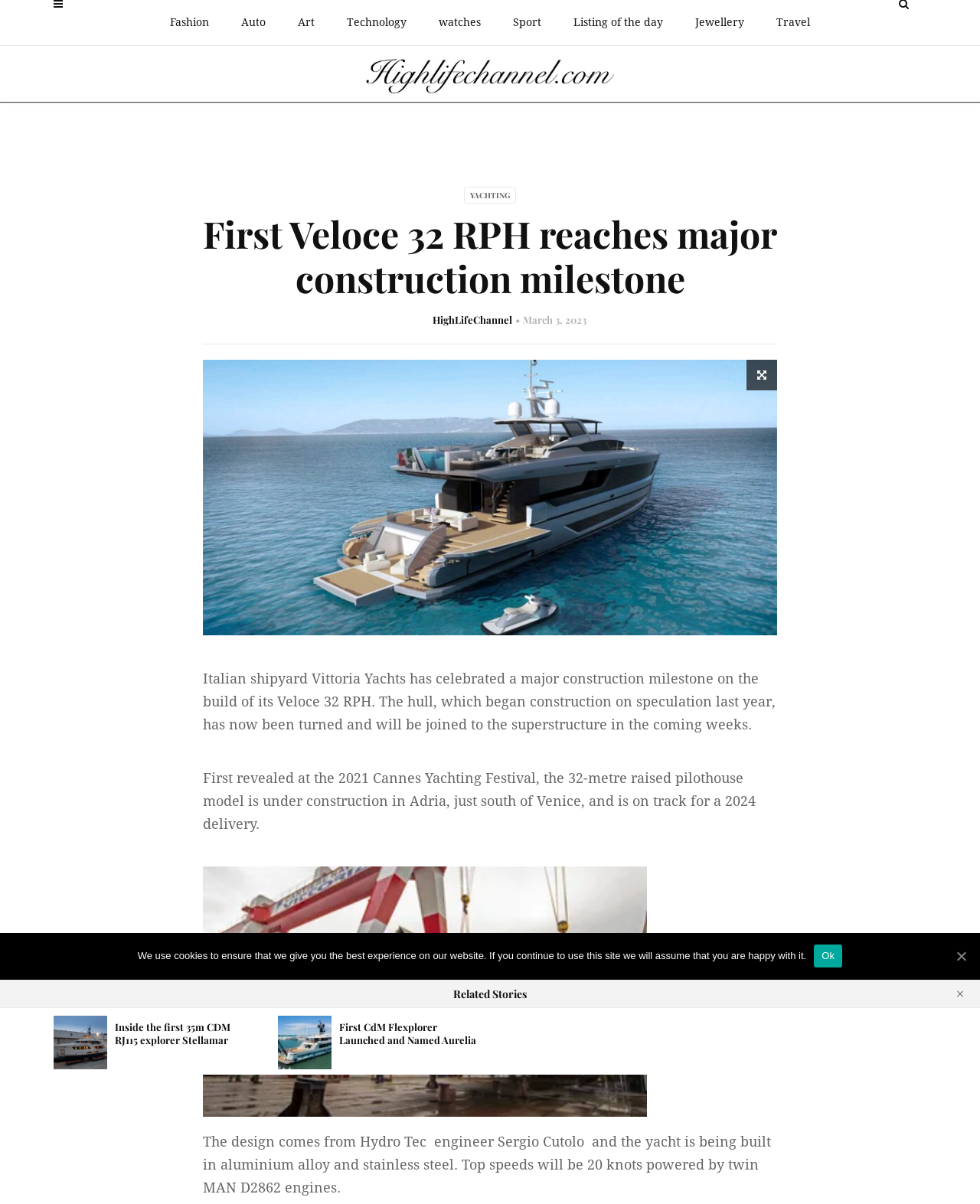Provide the bounding box coordinates for the UI element that is described as: "Fashion".

[0.157, 0.0, 0.23, 0.038]